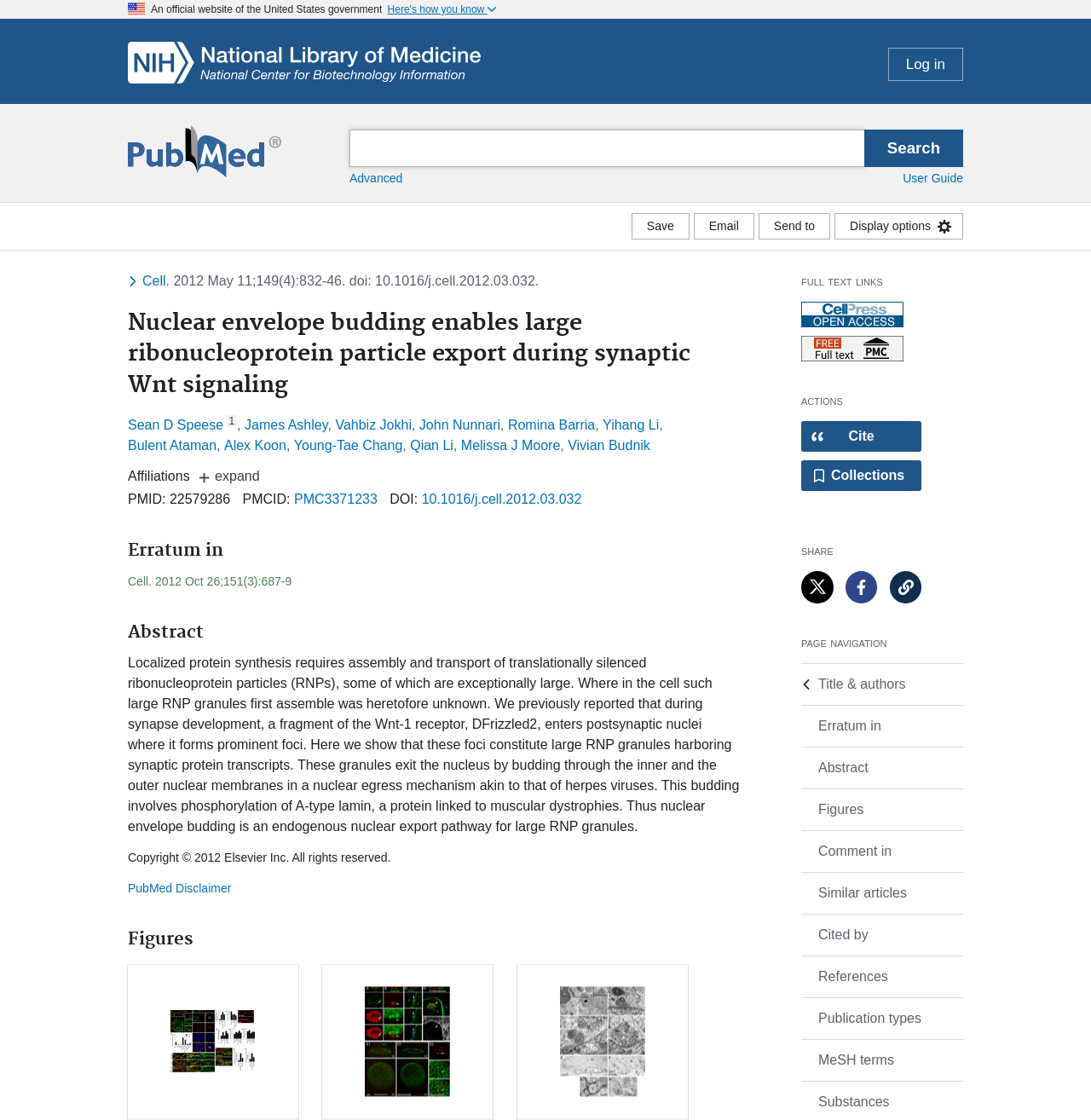Using the information in the image, give a comprehensive answer to the question: 
What is the DOI of the article?

The DOI of the article is located at the bottom of the webpage, below the authors' affiliations, and it is '10.1016/j.cell.2012.03.032'.